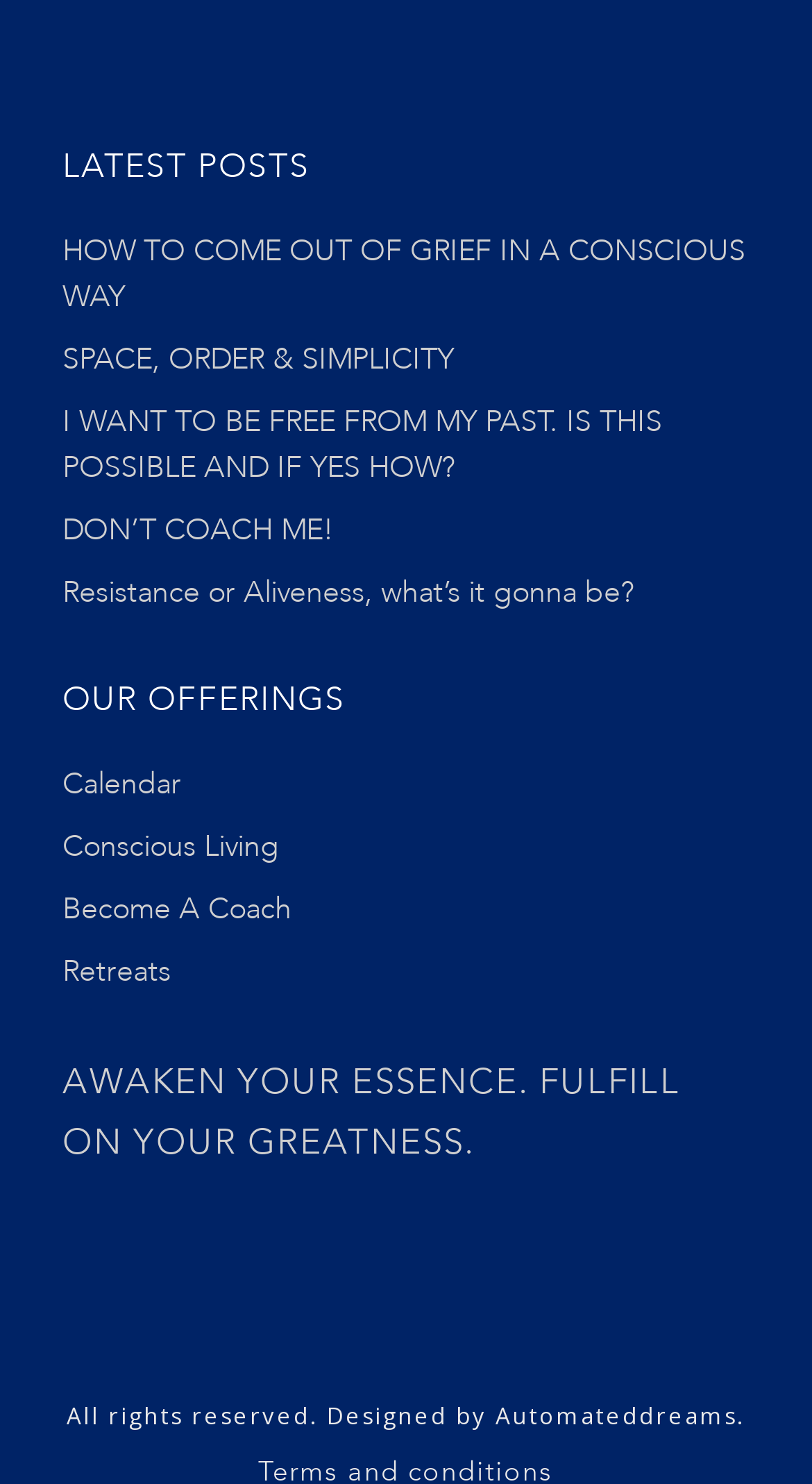Given the element description: "SPACE, ORDER & SIMPLICITY", predict the bounding box coordinates of this UI element. The coordinates must be four float numbers between 0 and 1, given as [left, top, right, bottom].

[0.077, 0.228, 0.559, 0.255]